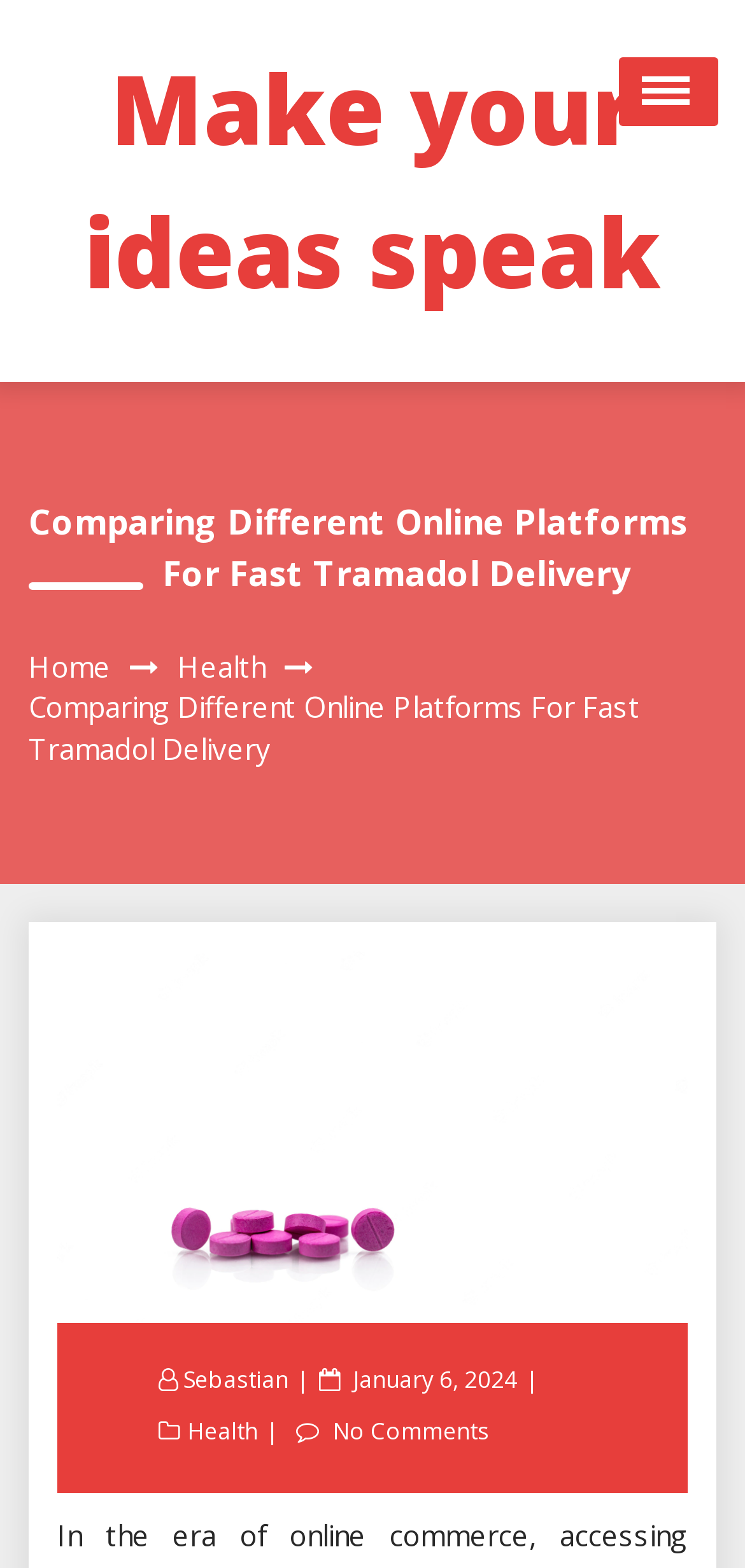Locate the bounding box coordinates of the region to be clicked to comply with the following instruction: "Visit the 'Health' category". The coordinates must be four float numbers between 0 and 1, in the form [left, top, right, bottom].

[0.238, 0.413, 0.356, 0.437]